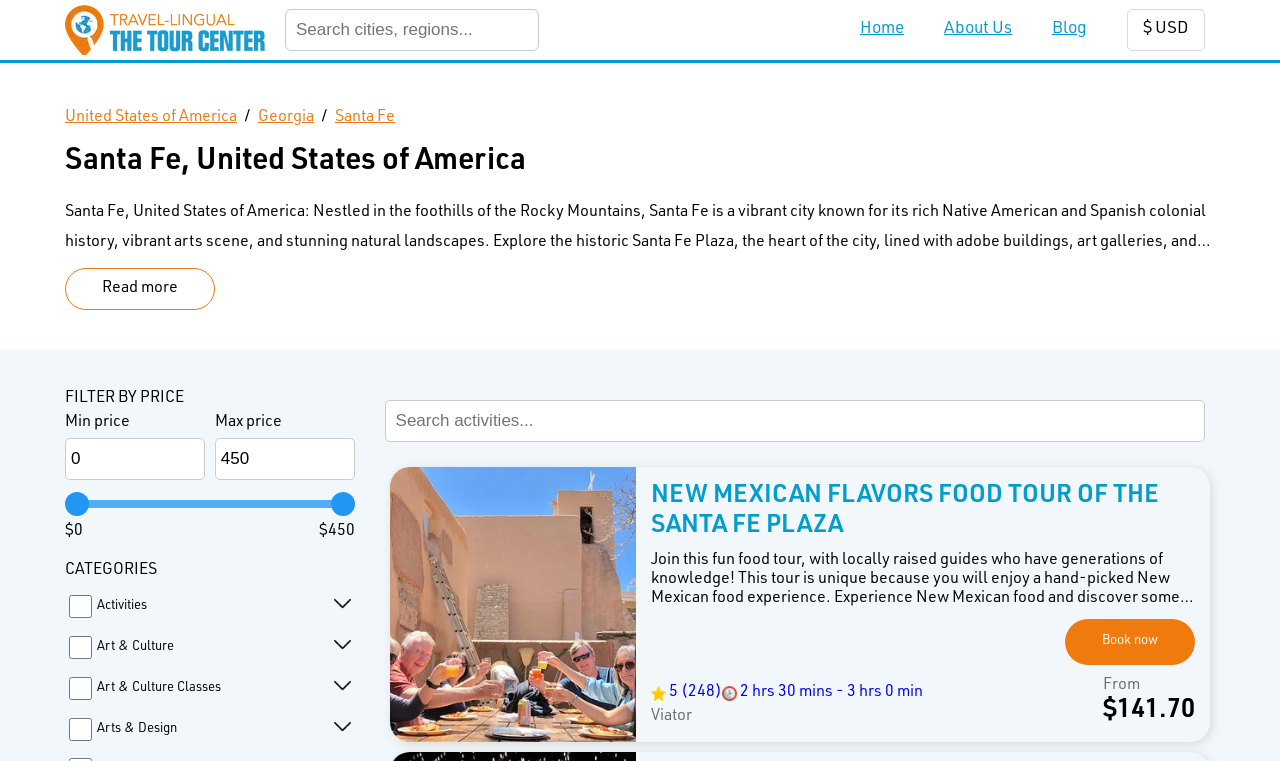Specify the bounding box coordinates of the area to click in order to execute this command: 'Select the Activities category'. The coordinates should consist of four float numbers ranging from 0 to 1, and should be formatted as [left, top, right, bottom].

[0.054, 0.782, 0.072, 0.812]